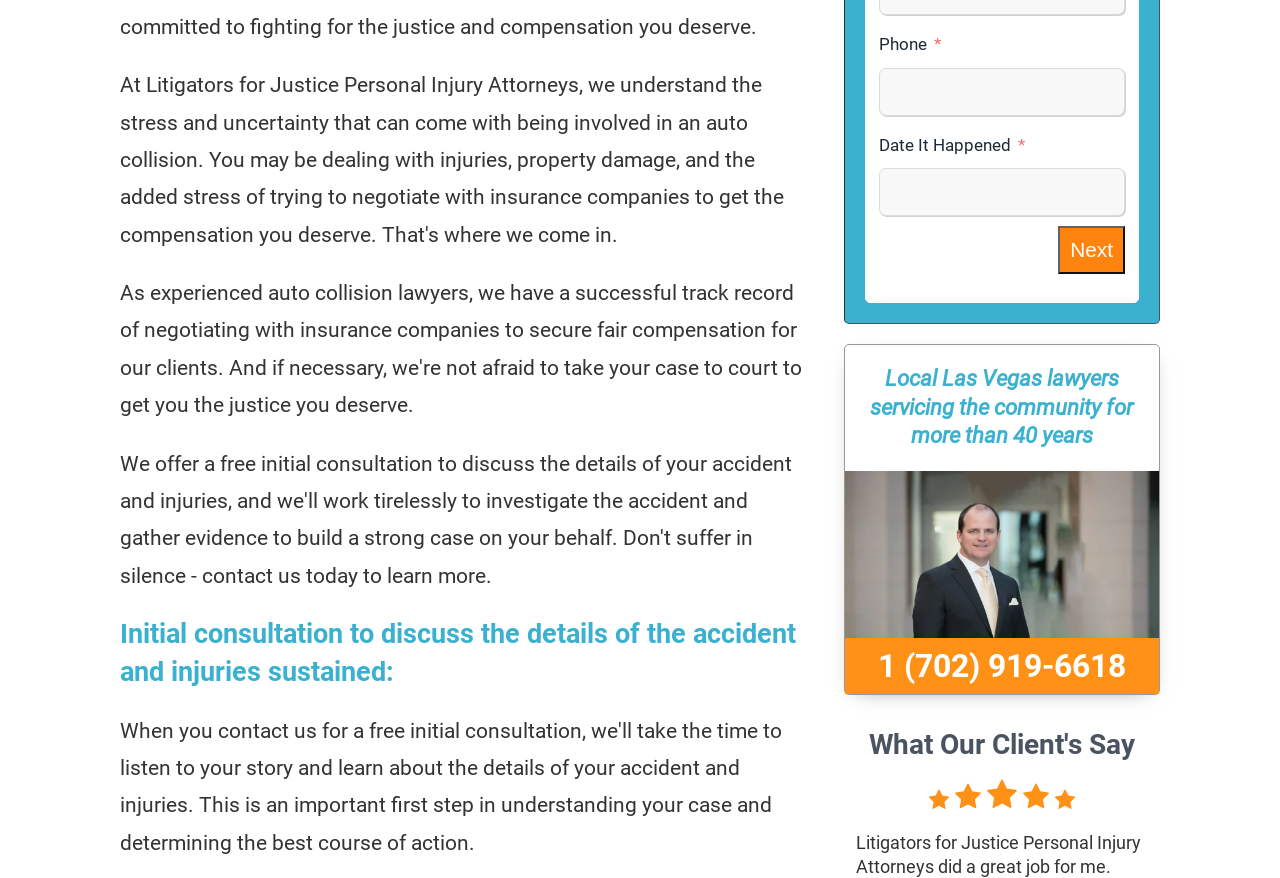Bounding box coordinates are given in the format (top-left x, top-left y, bottom-right x, bottom-right y). All values should be floating point numbers between 0 and 1. Provide the bounding box coordinate for the UI element described as: name="input_text_4"

[0.686, 0.077, 0.879, 0.132]